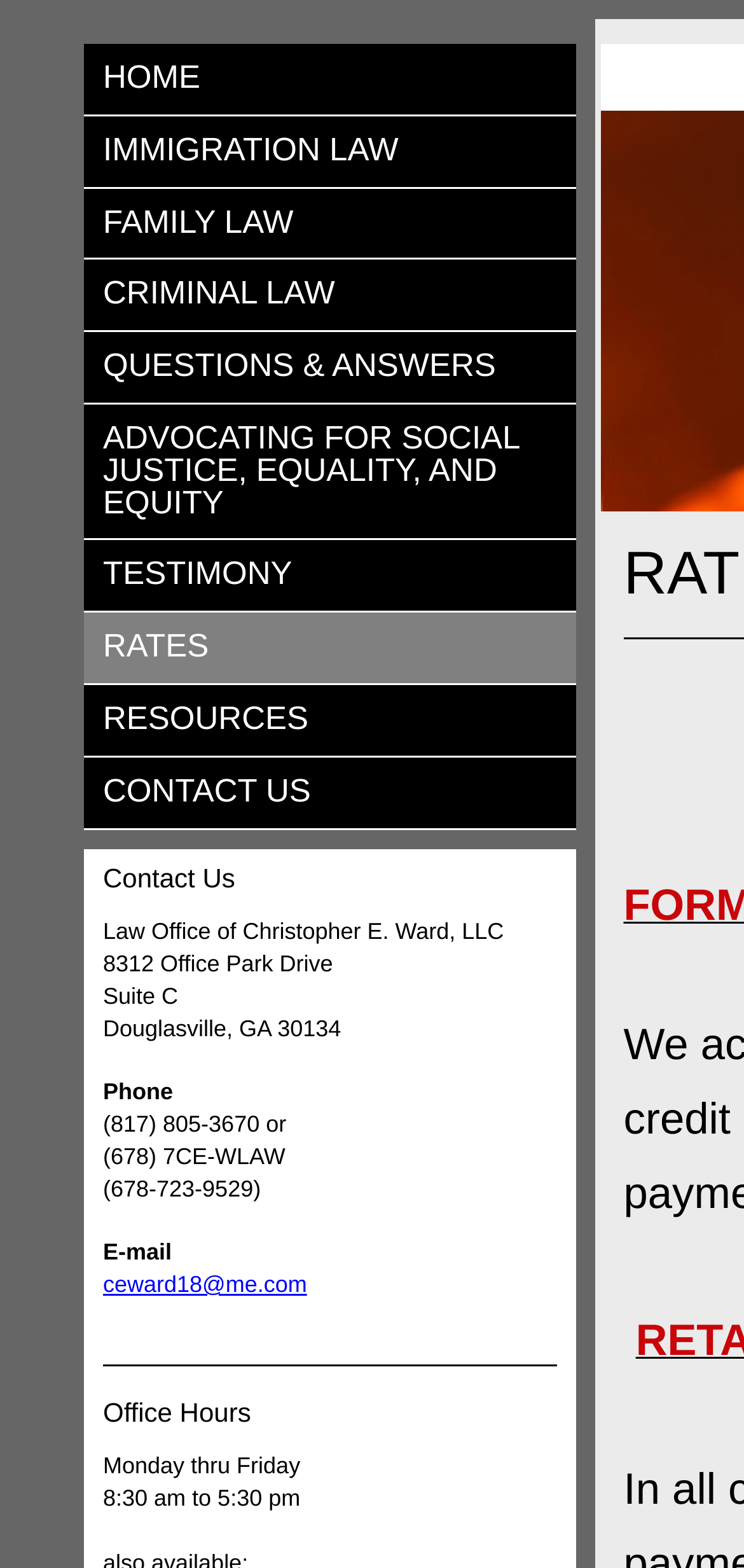Identify the bounding box coordinates for the UI element described as: "IMMIGRATION LAW".

[0.113, 0.074, 0.774, 0.12]